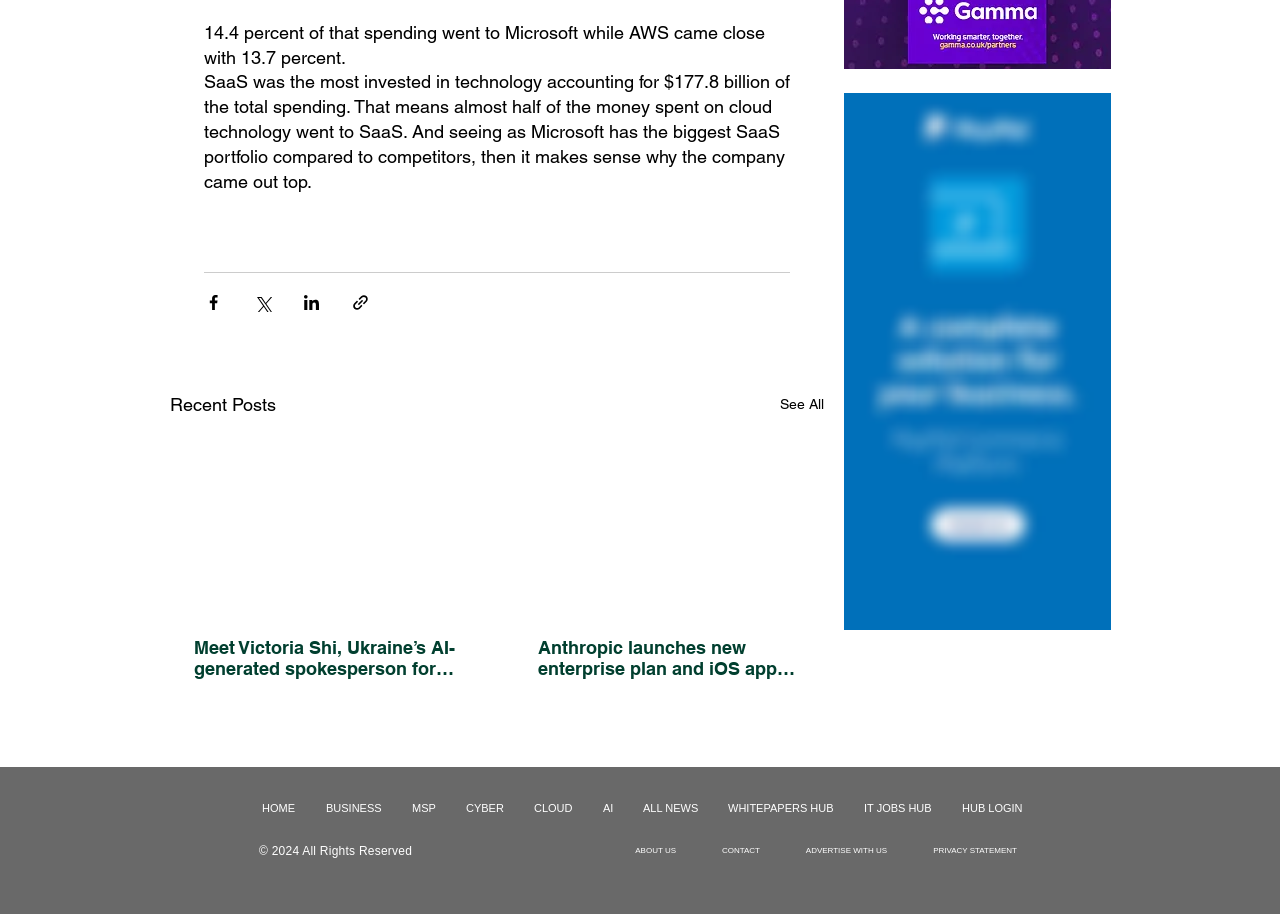How many navigation links are available in the top navigation bar?
Examine the image and provide an in-depth answer to the question.

The answer can be found by counting the number of link elements within the navigation element with the label 'Site', which are 'HOME', 'BUSINESS', 'MSP', 'CYBER', 'CLOUD', 'AI', 'ALL NEWS', 'WHITEPAPERS HUB', and 'IT JOBS HUB'.